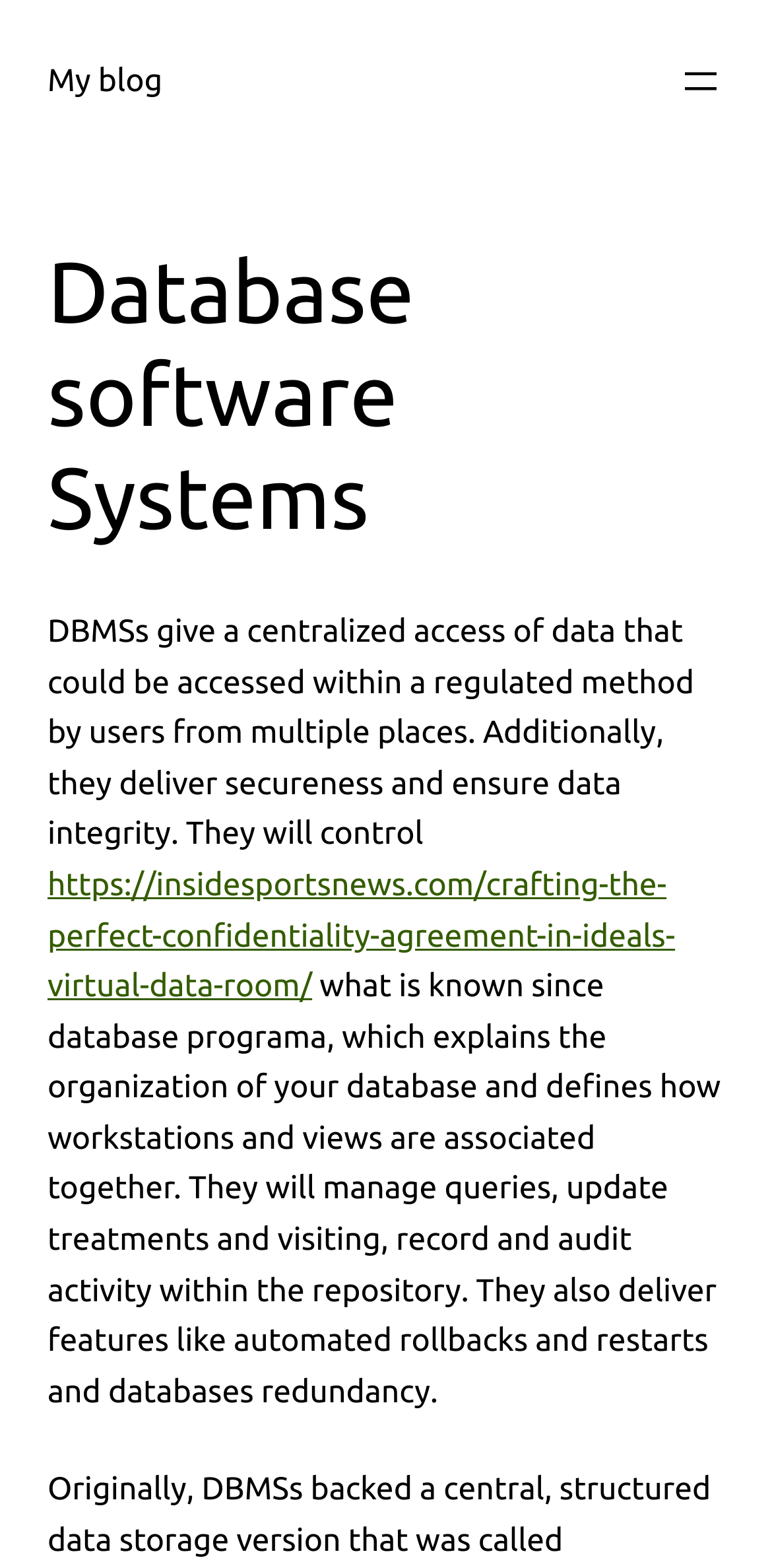Provide the bounding box coordinates of the HTML element this sentence describes: "My blog". The bounding box coordinates consist of four float numbers between 0 and 1, i.e., [left, top, right, bottom].

[0.062, 0.04, 0.21, 0.063]